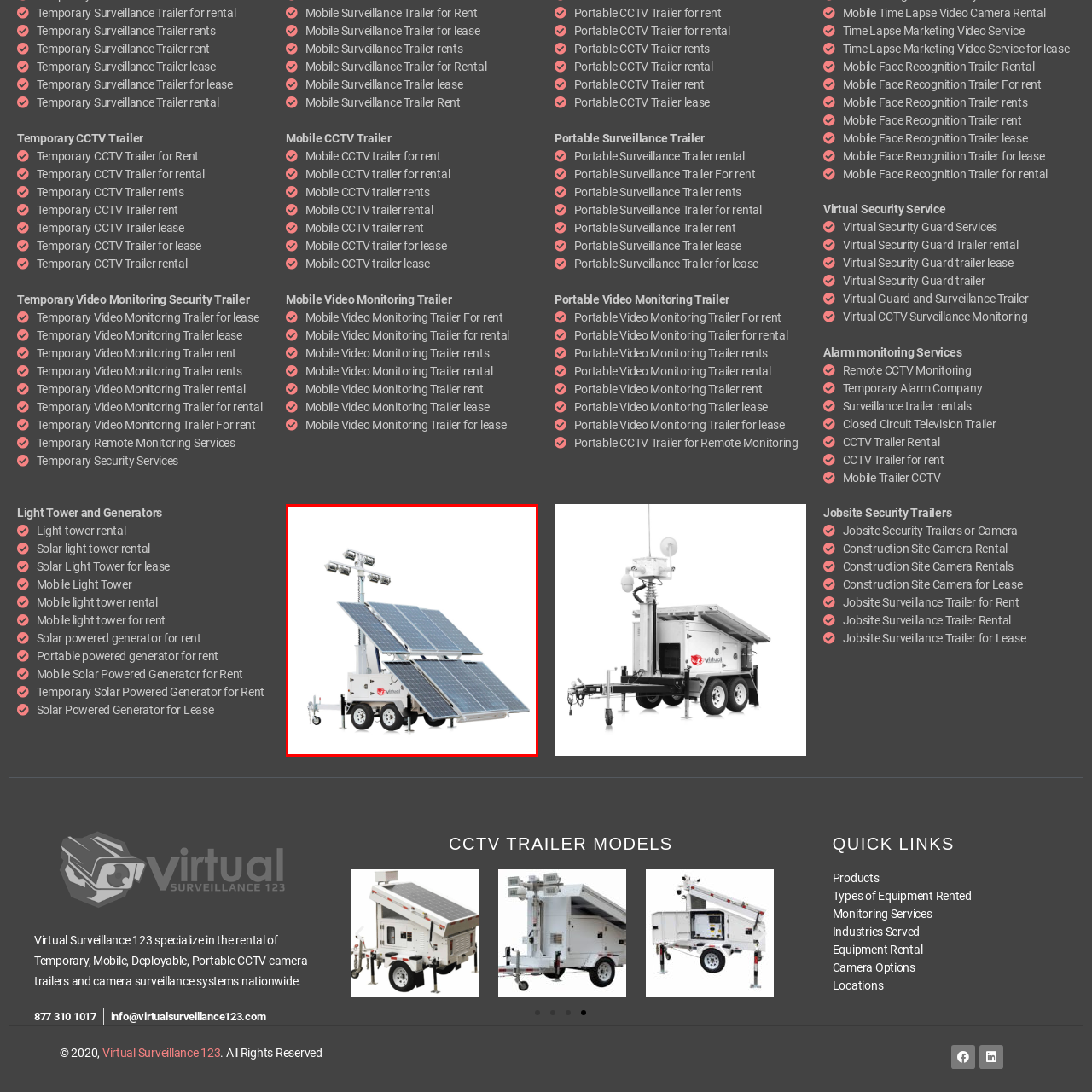Craft a detailed explanation of the image surrounded by the red outline.

This image showcases a mobile surveillance trailer equipped with solar panels and high-intensity floodlights. The structure appears compact and is mounted on a wheeled chassis, allowing for easy transport and setup at various locations. The solar panels are prominently displayed, indicating a sustainable energy source designed to power the surveillance equipment and lighting. The trailer is ideal for enhancing security in outdoor settings, providing illumination and monitoring capabilities while minimizing environmental impact. This solution is particularly suitable for temporary security needs such as events, construction sites, or remote areas requiring surveillance and light.